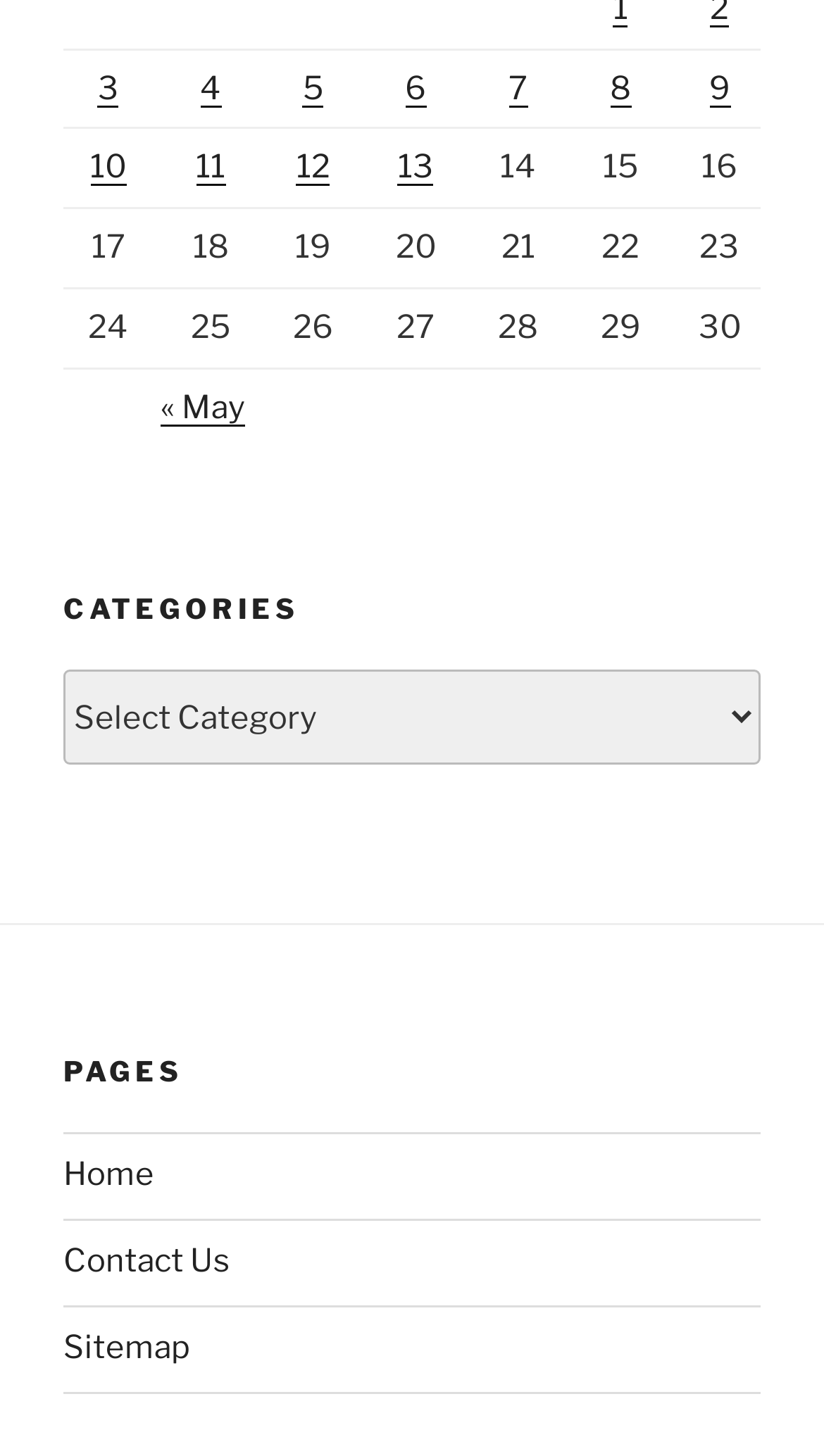Determine the bounding box coordinates for the UI element described. Format the coordinates as (top-left x, top-left y, bottom-right x, bottom-right y) and ensure all values are between 0 and 1. Element description: 3

[0.119, 0.047, 0.144, 0.073]